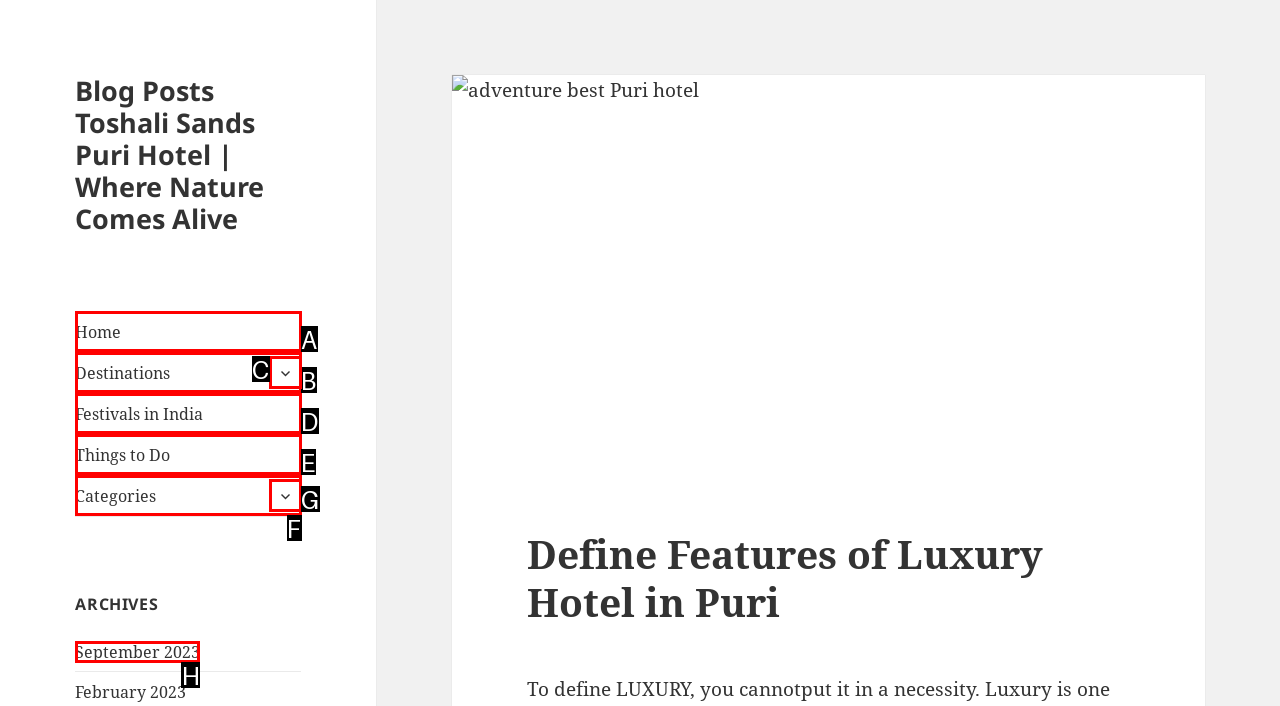Choose the letter of the UI element necessary for this task: view September 2023 archives
Answer with the correct letter.

H